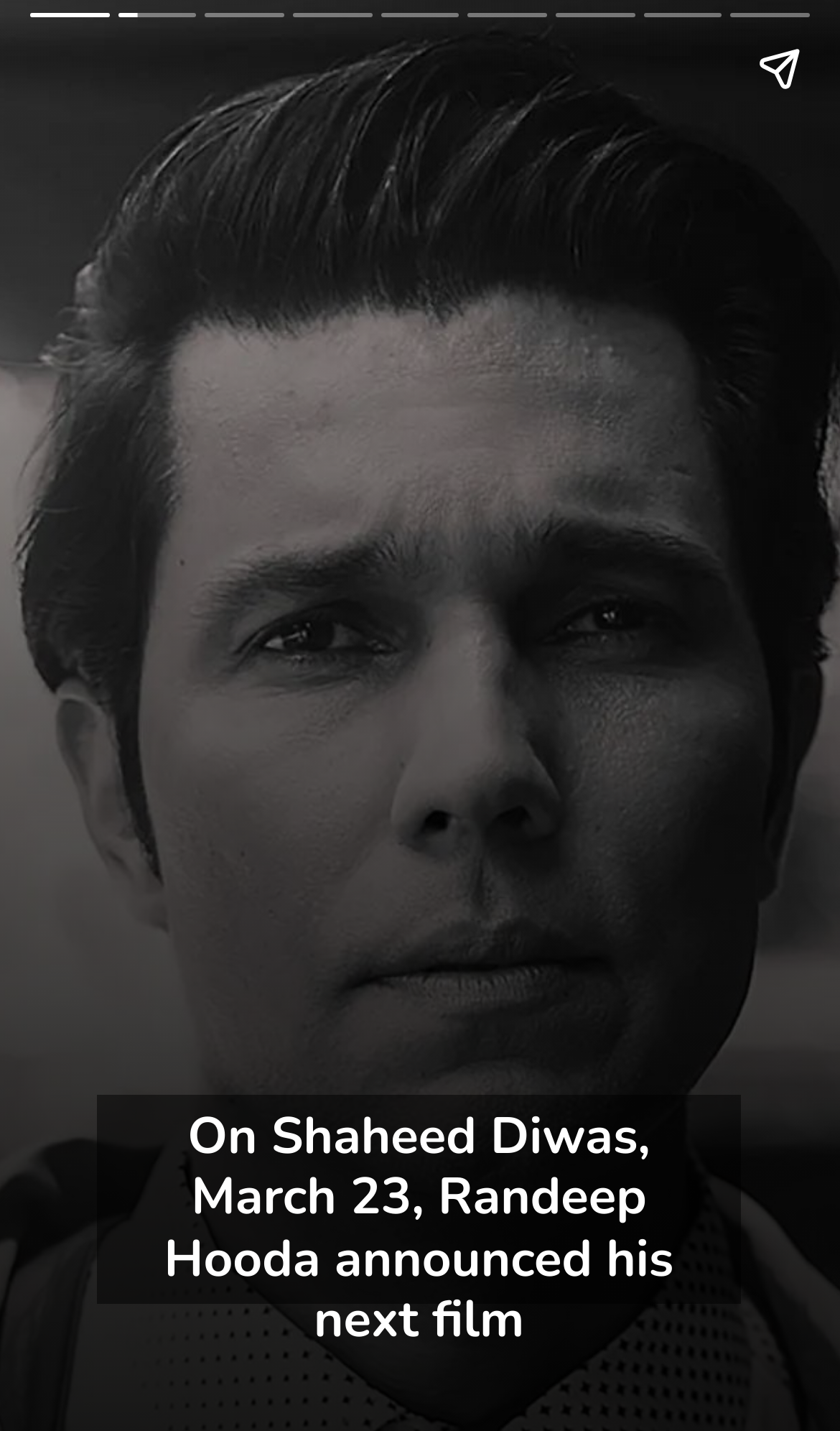Please identify and generate the text content of the webpage's main heading.

RANDEEP HOODA TO PLAY VEER SAVARKAR BIOPIC